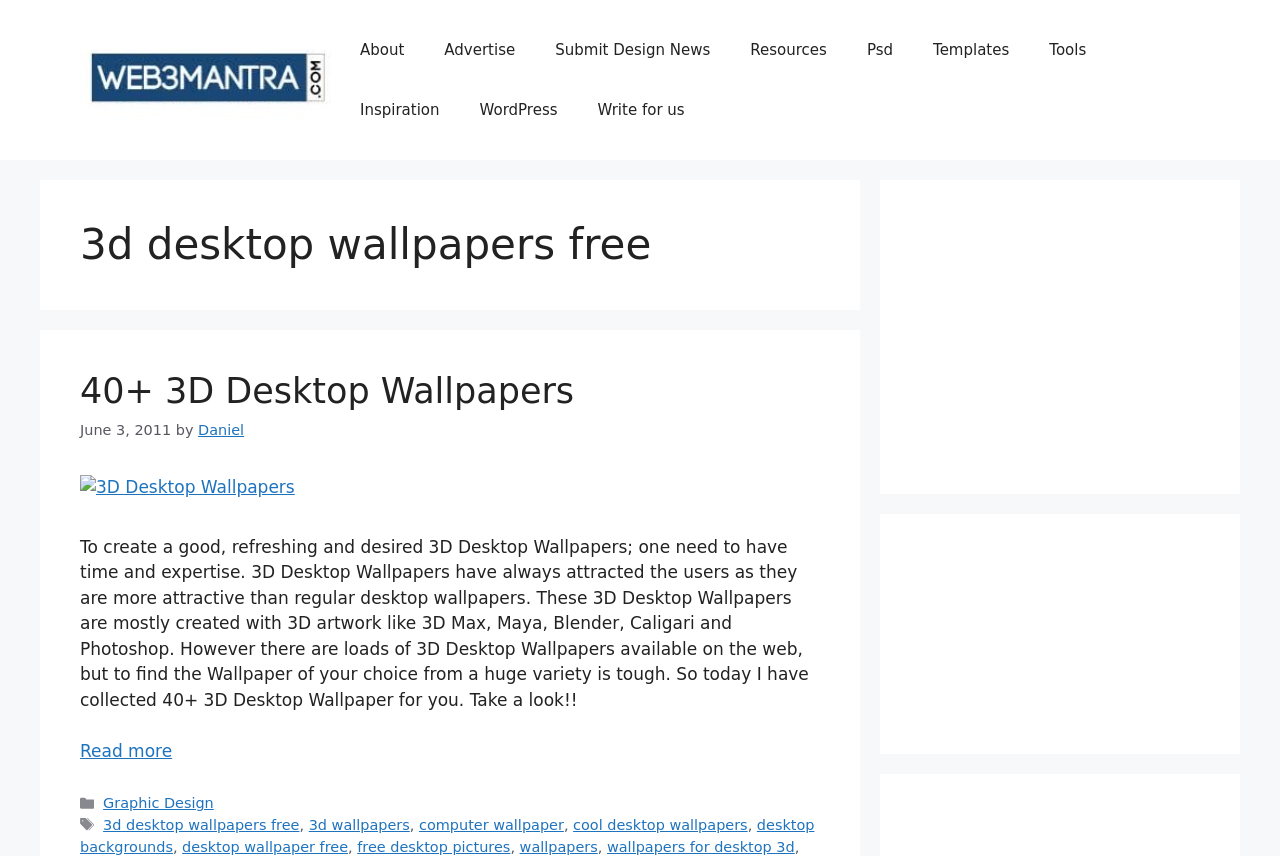Provide a one-word or short-phrase answer to the question:
How many 3D desktop wallpapers are available?

40+